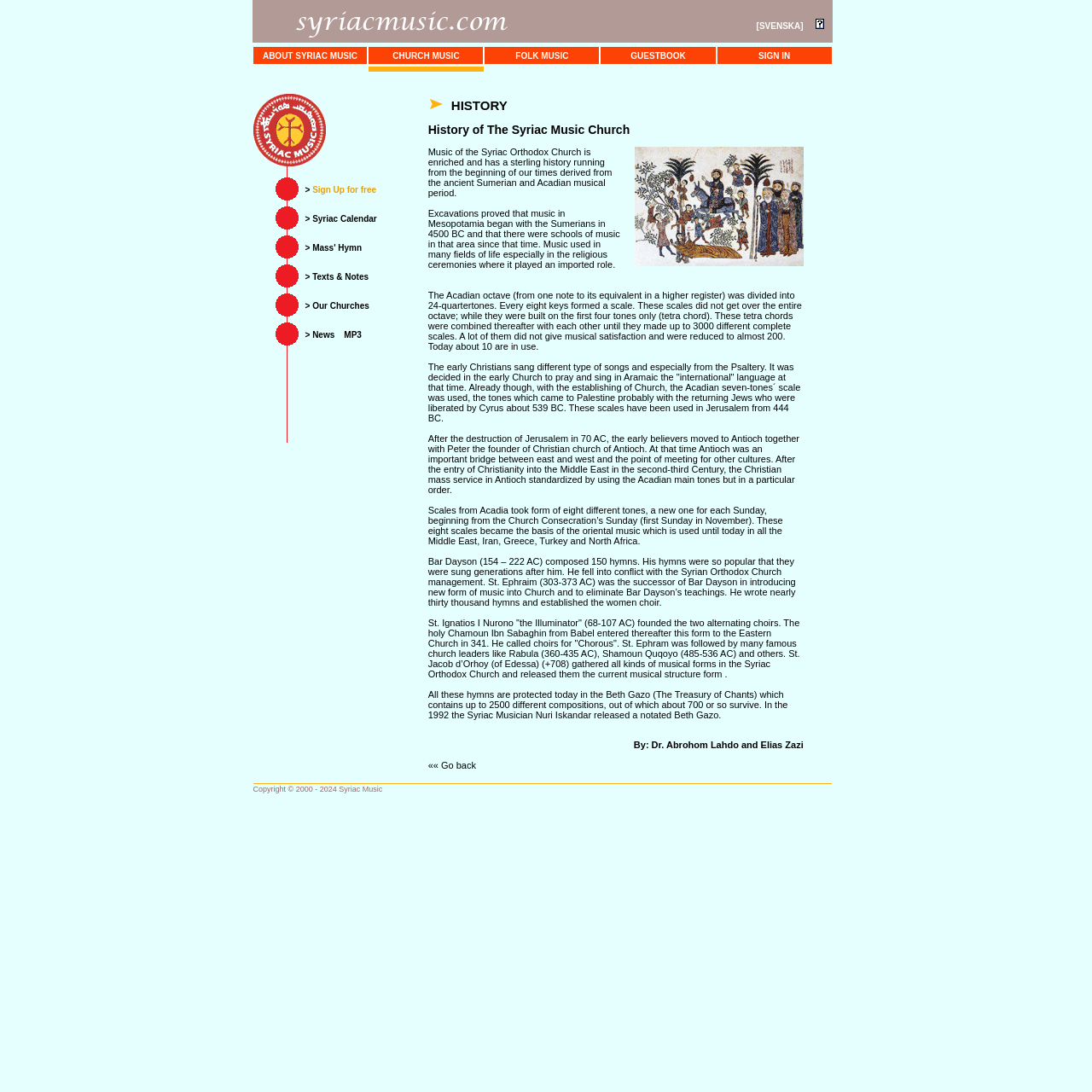Identify the bounding box coordinates of the element that should be clicked to fulfill this task: "Learn about 'HISTORY of The Syriac Music'". The coordinates should be provided as four float numbers between 0 and 1, i.e., [left, top, right, bottom].

[0.366, 0.086, 0.761, 0.705]